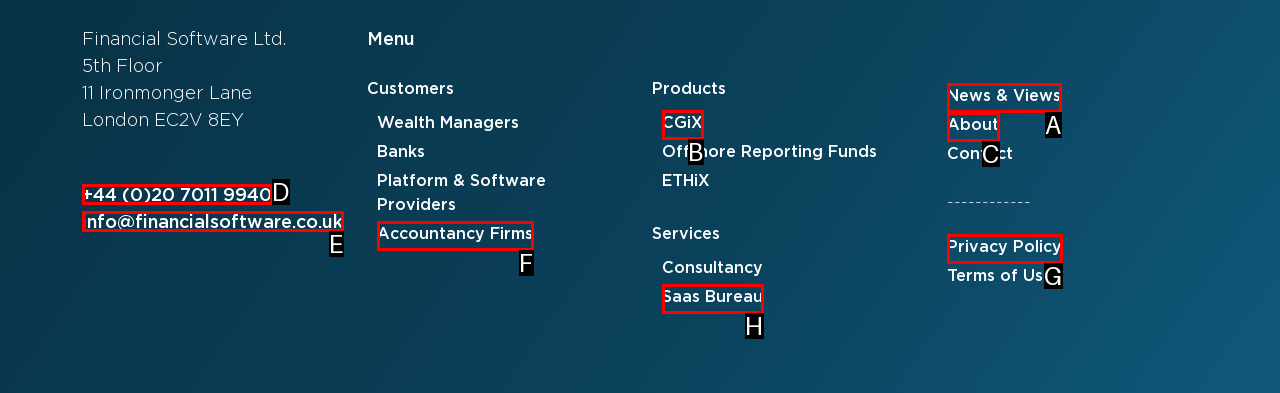Select the option I need to click to accomplish this task: Check privacy policy
Provide the letter of the selected choice from the given options.

G